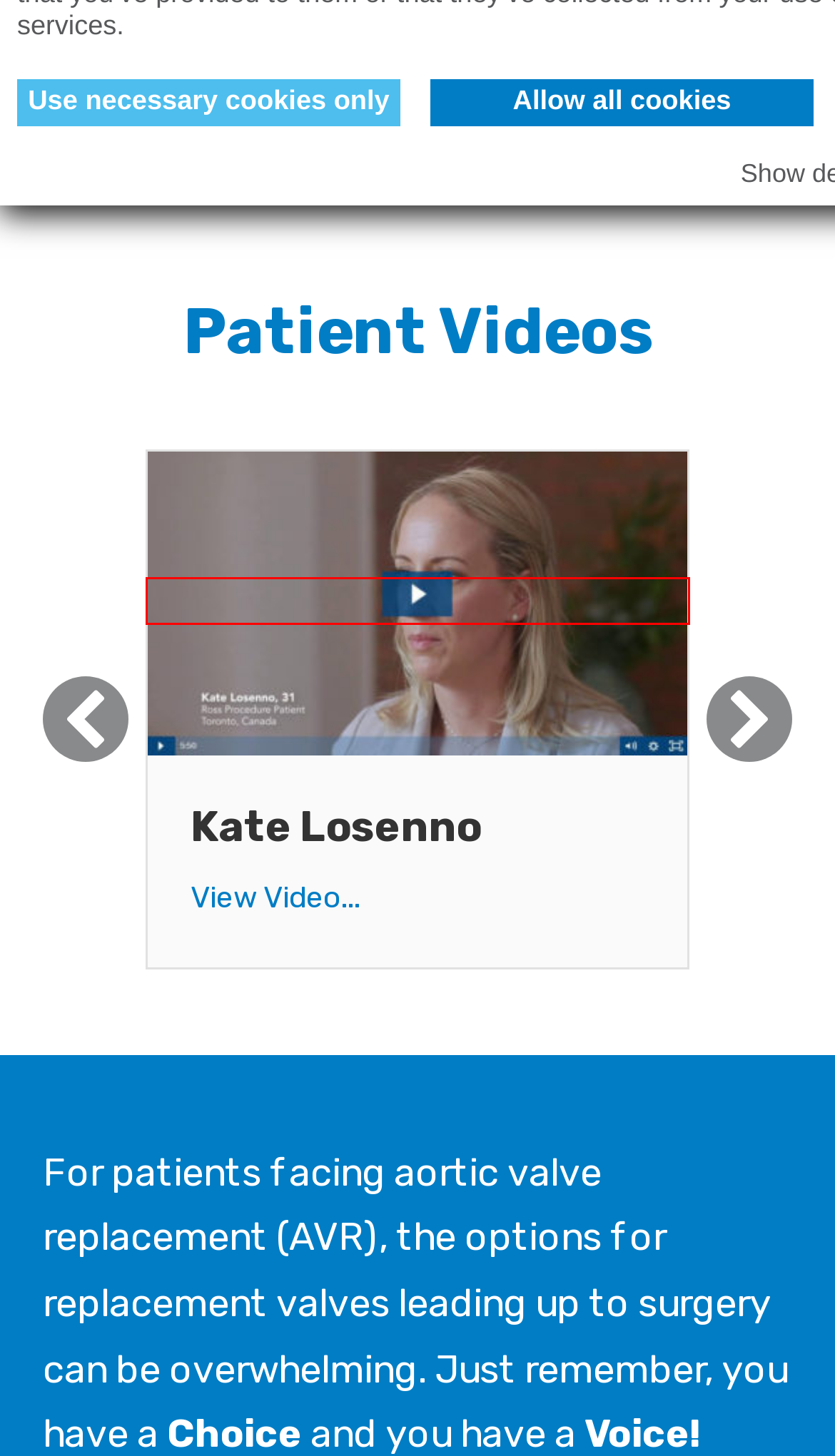Using the screenshot of a webpage with a red bounding box, pick the webpage description that most accurately represents the new webpage after the element inside the red box is clicked. Here are the candidates:
A. Disclaimer - The Ross Procedure
B. Victor Abraham - The Ross Procedure
C. The Ross Advantage - The Ross Procedure
D. Sitemap - The Ross Procedure
E. Home - Popup - The Ross Procedure Aortic Valve Replacement
F. Ross Procedure Surgeons - The Ross Procedure
G. Ross Patient Story - The Ross Procedure
H. Peter Wainberg - The Ross Procedure

B